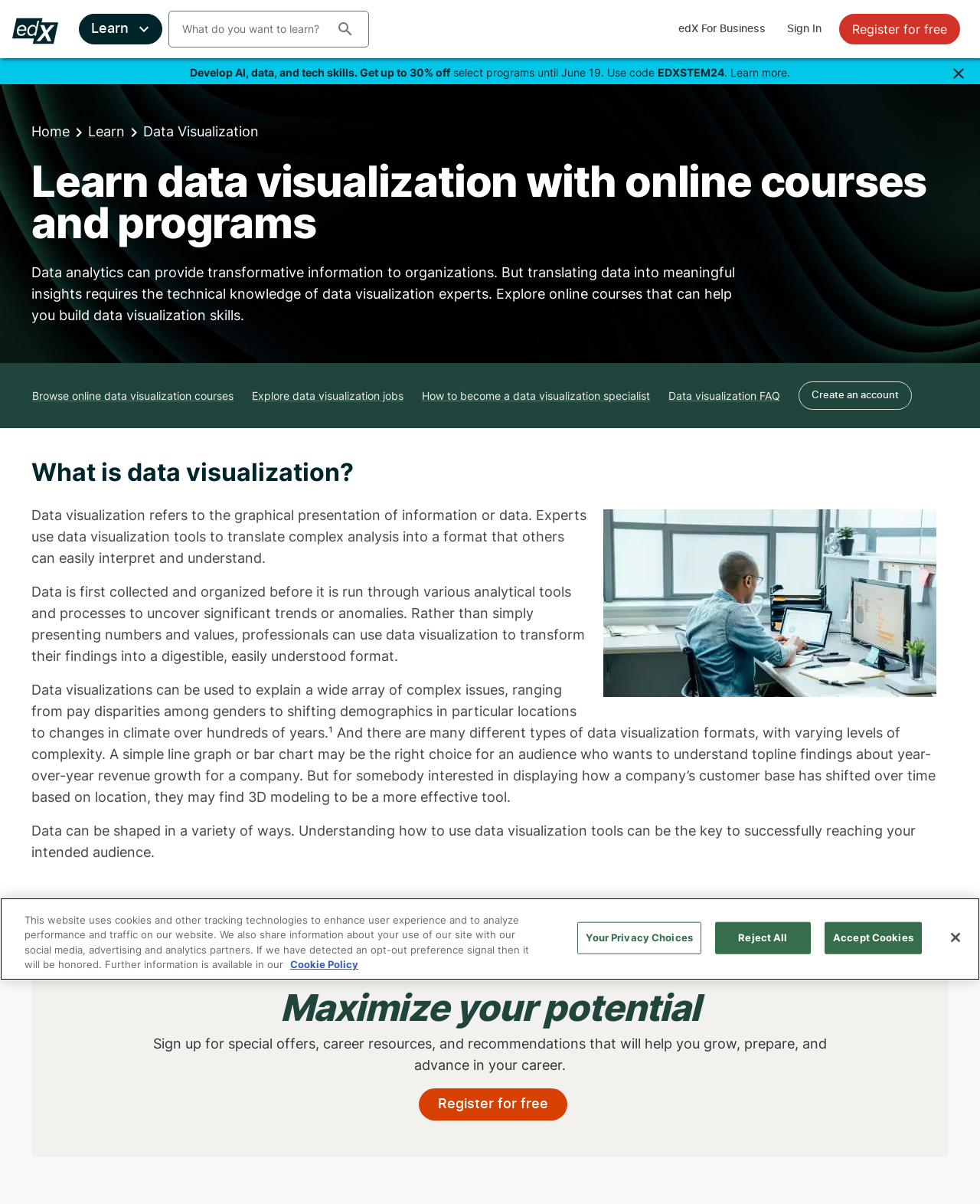Please identify the bounding box coordinates of the element I should click to complete this instruction: 'Open XPERT Chatbot'. The coordinates should be given as four float numbers between 0 and 1, like this: [left, top, right, bottom].

[0.876, 0.76, 0.977, 0.795]